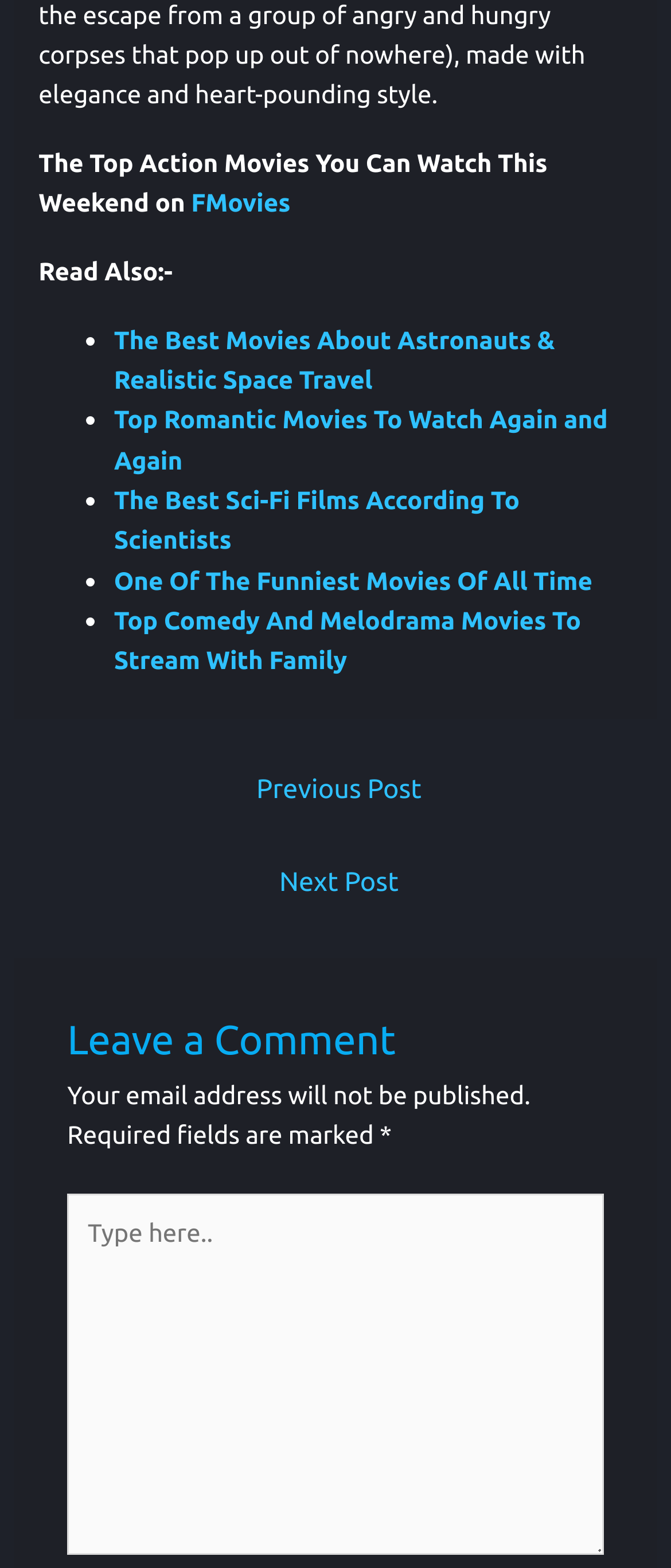Please pinpoint the bounding box coordinates for the region I should click to adhere to this instruction: "Click on FMovies".

[0.285, 0.12, 0.433, 0.139]